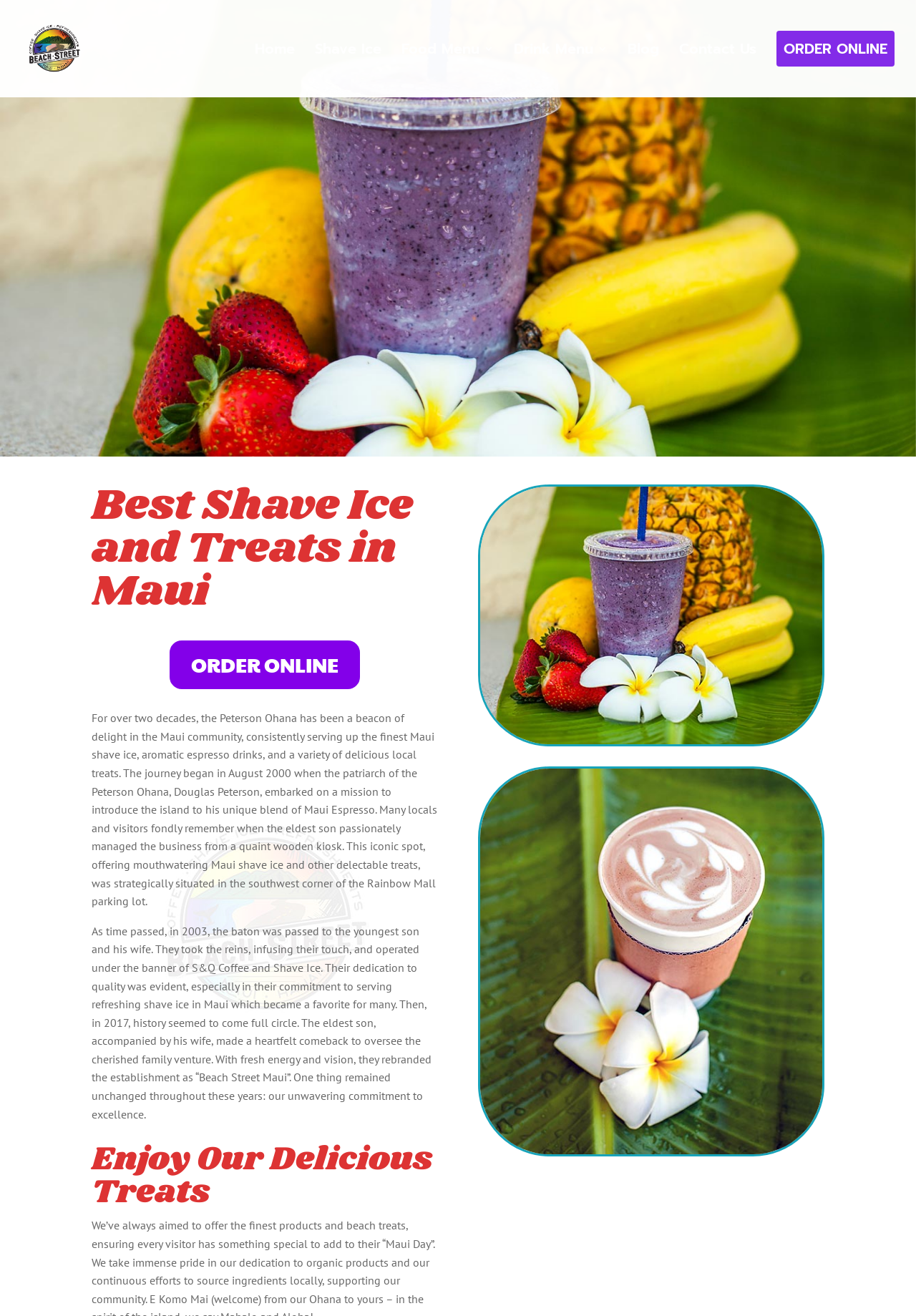Please pinpoint the bounding box coordinates for the region I should click to adhere to this instruction: "Go to Resident page".

None